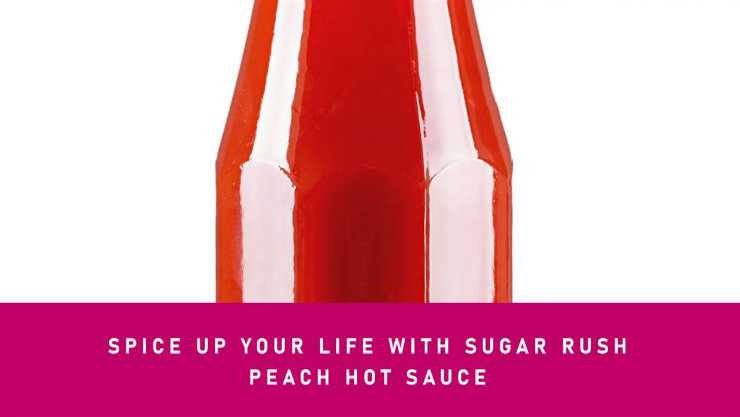Provide a brief response to the question using a single word or phrase: 
What is the purpose of the text in bold, white font?

To encourage viewers